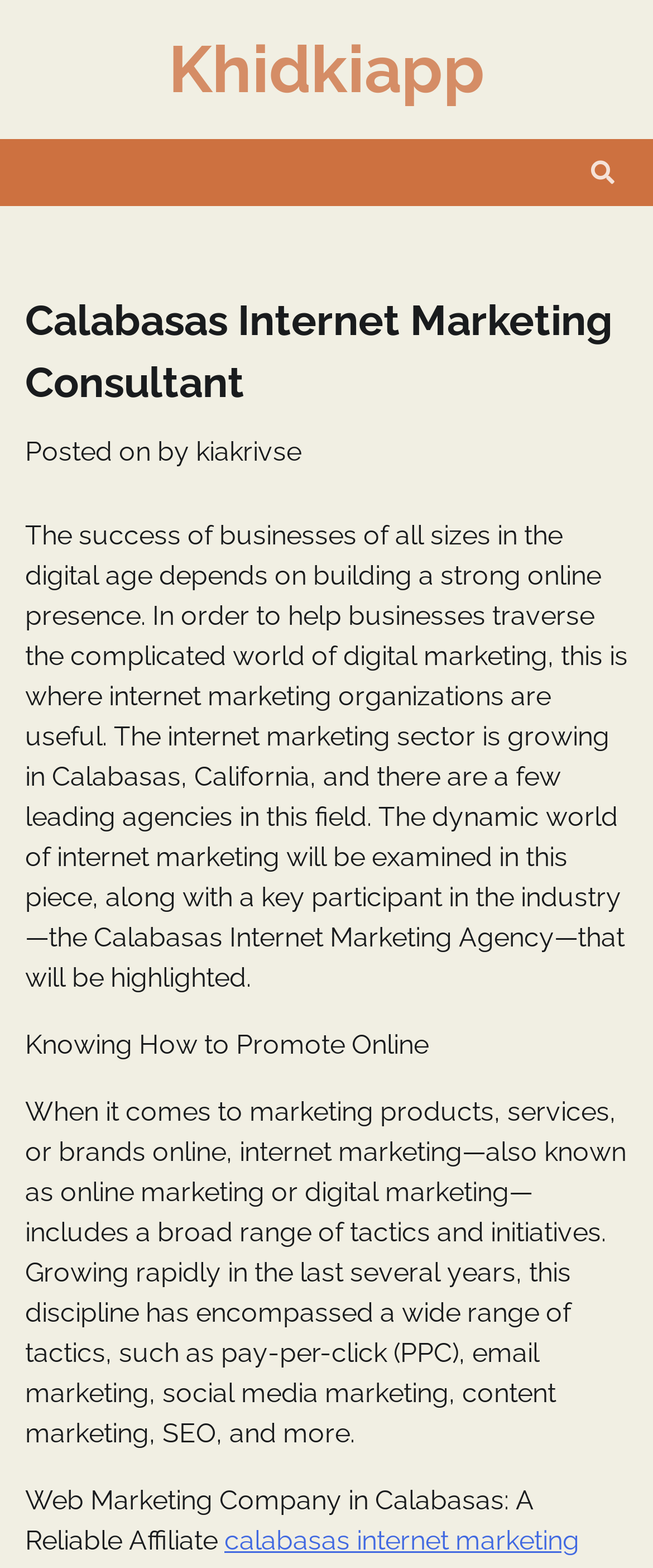Refer to the image and offer a detailed explanation in response to the question: What is included in internet marketing?

The types of tactics and initiatives included in internet marketing can be found in the paragraph that starts with 'When it comes to marketing products, services, or brands online...'. This paragraph lists several examples of internet marketing tactics and initiatives.